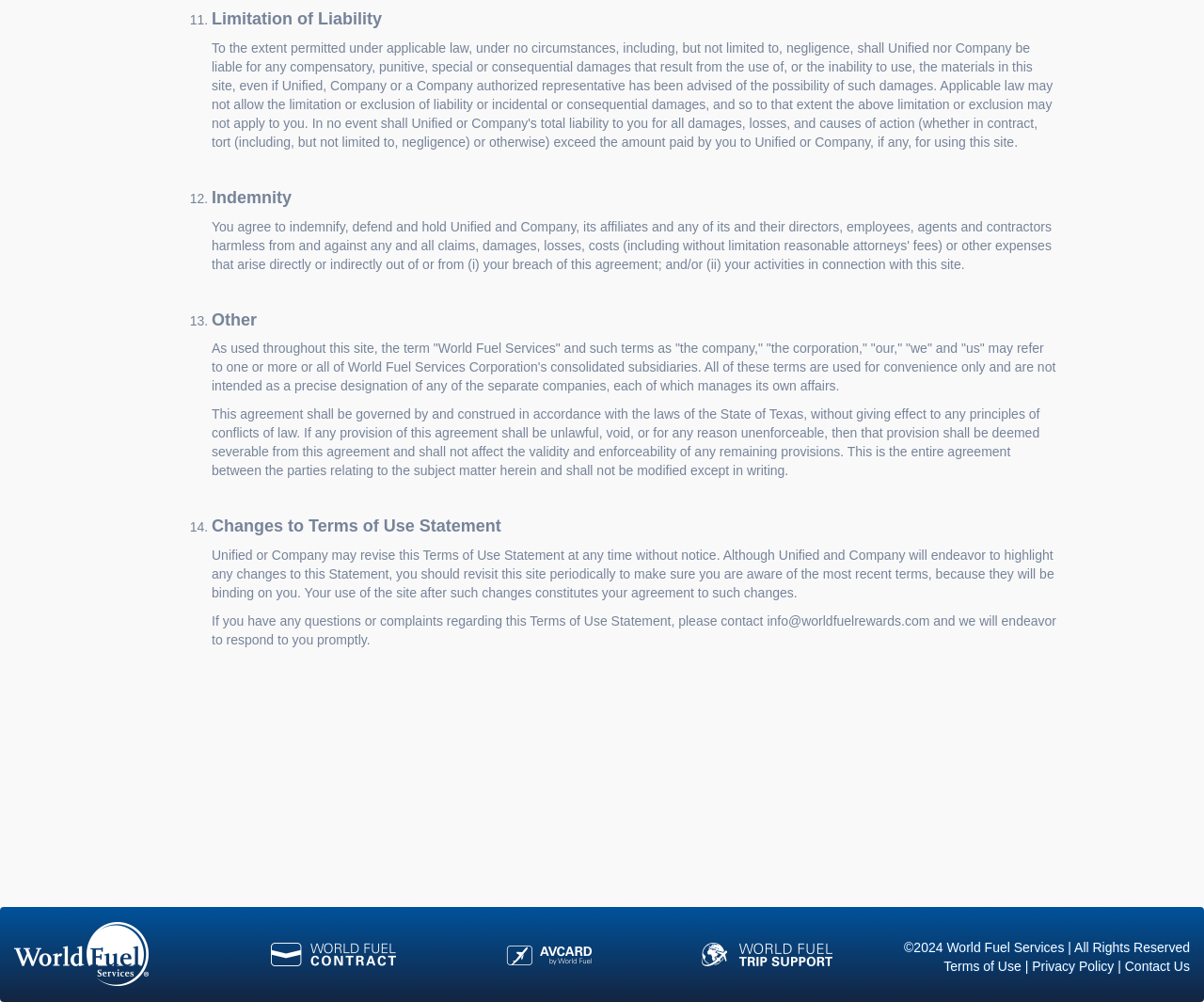Based on the visual content of the image, answer the question thoroughly: What are the terms referred to in the heading 'Limitation of Liability'?

This answer can be obtained by reading the first paragraph of the webpage, which explains that the terms 'World Fuel Services' and similar terms refer to one or more of World Fuel Services Corporation's consolidated subsidiaries.